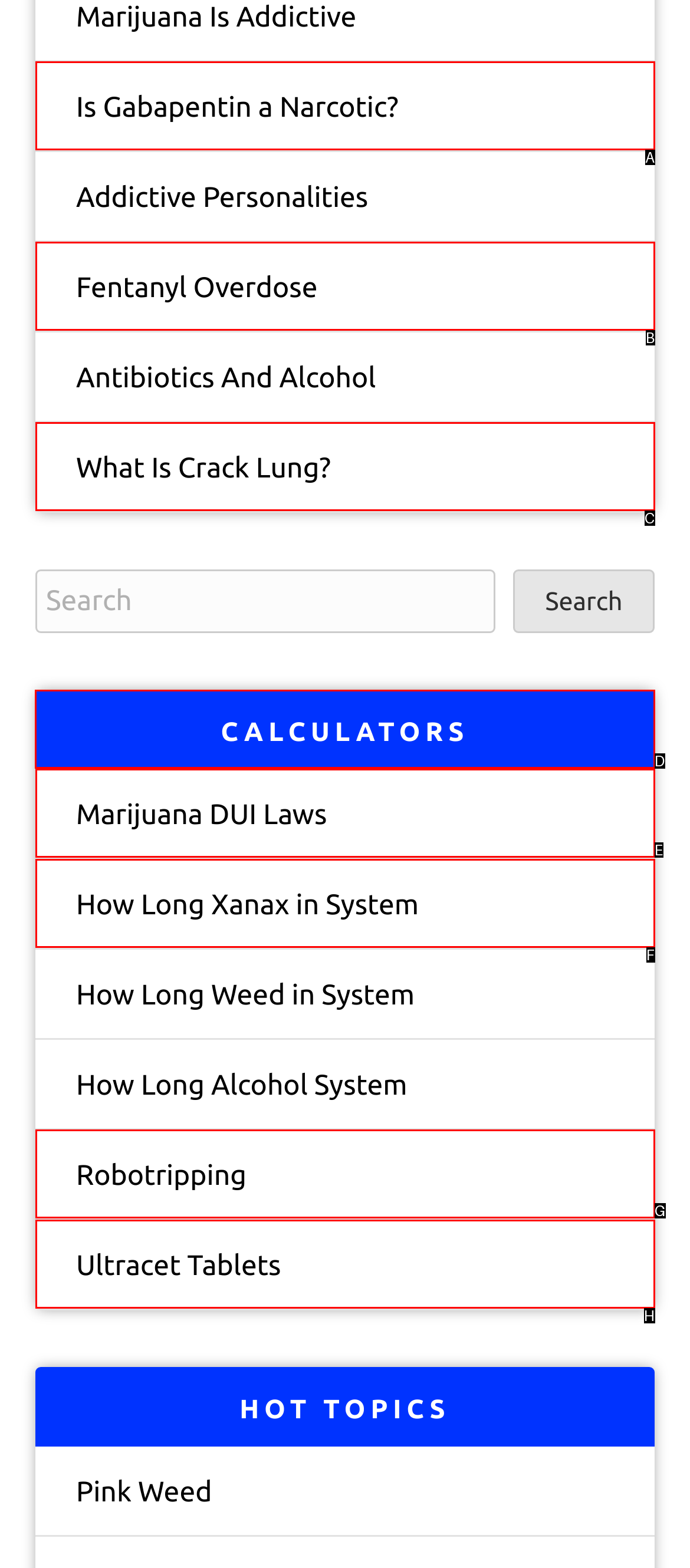Decide which UI element to click to accomplish the task: Explore 'CALCULATORS'
Respond with the corresponding option letter.

D